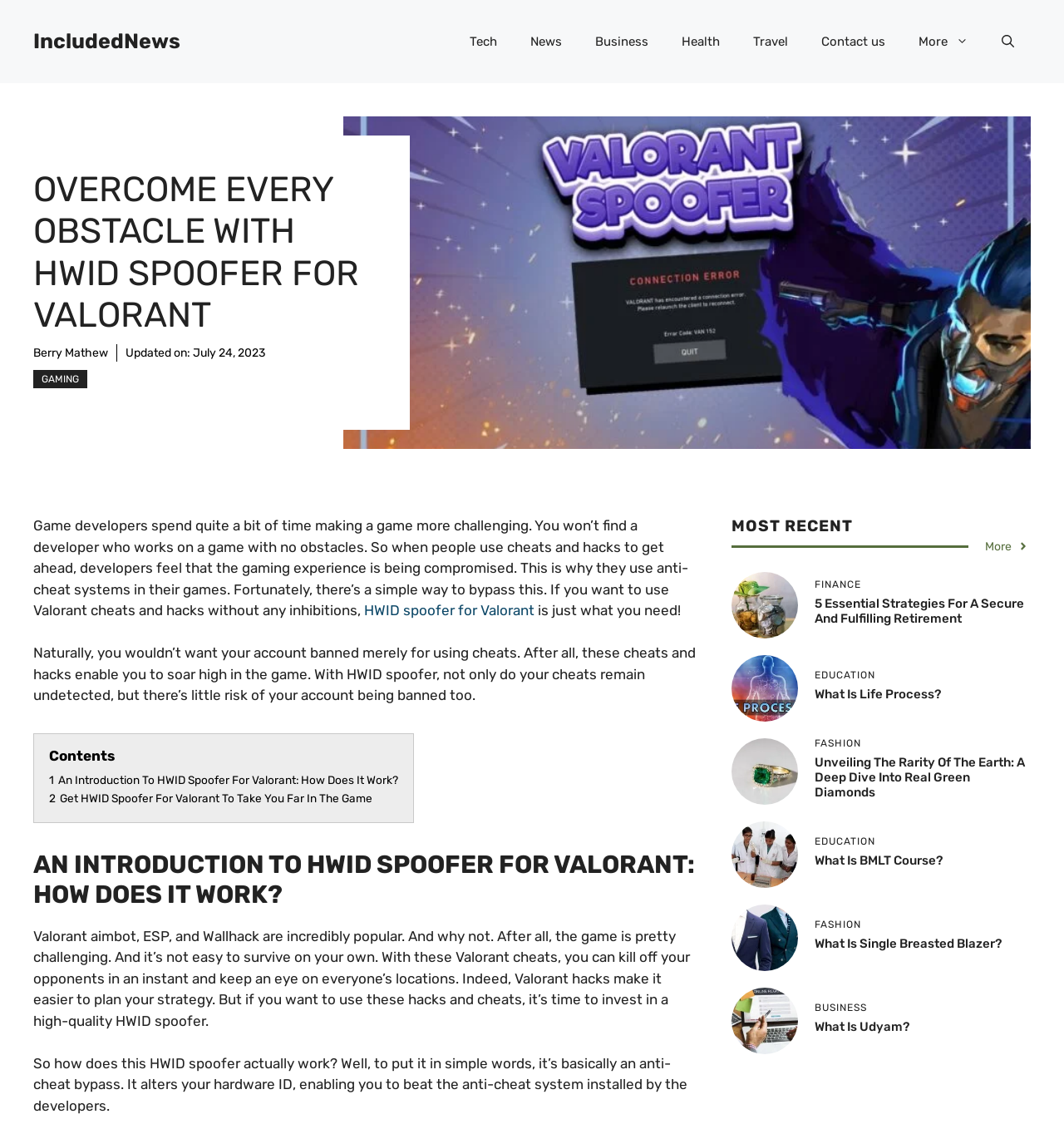Given the description of a UI element: "HWID spoofer for Valorant", identify the bounding box coordinates of the matching element in the webpage screenshot.

[0.342, 0.536, 0.502, 0.55]